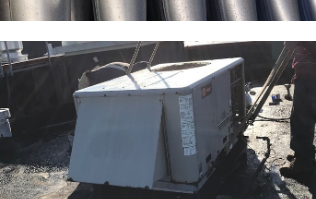Describe the scene in the image with detailed observations.

The image depicts a rooftop heating and cooling unit, specifically labeled as "Commercial Roof Top Unit - CRACKED HEAT EXCHANGER." The unit is positioned on a flat surface, surrounded by various tools and equipment commonly found on a construction or maintenance site. The setting suggests ongoing maintenance work, likely aimed at addressing issues related to the unit's functionality. In the background, you can see pipes or other roofing structures, indicating a commercial building environment. This scene emphasizes the importance of regular maintenance in prolonging the life of HVAC systems, showcasing both the complexity and critical nature of such equipment in commercial settings.